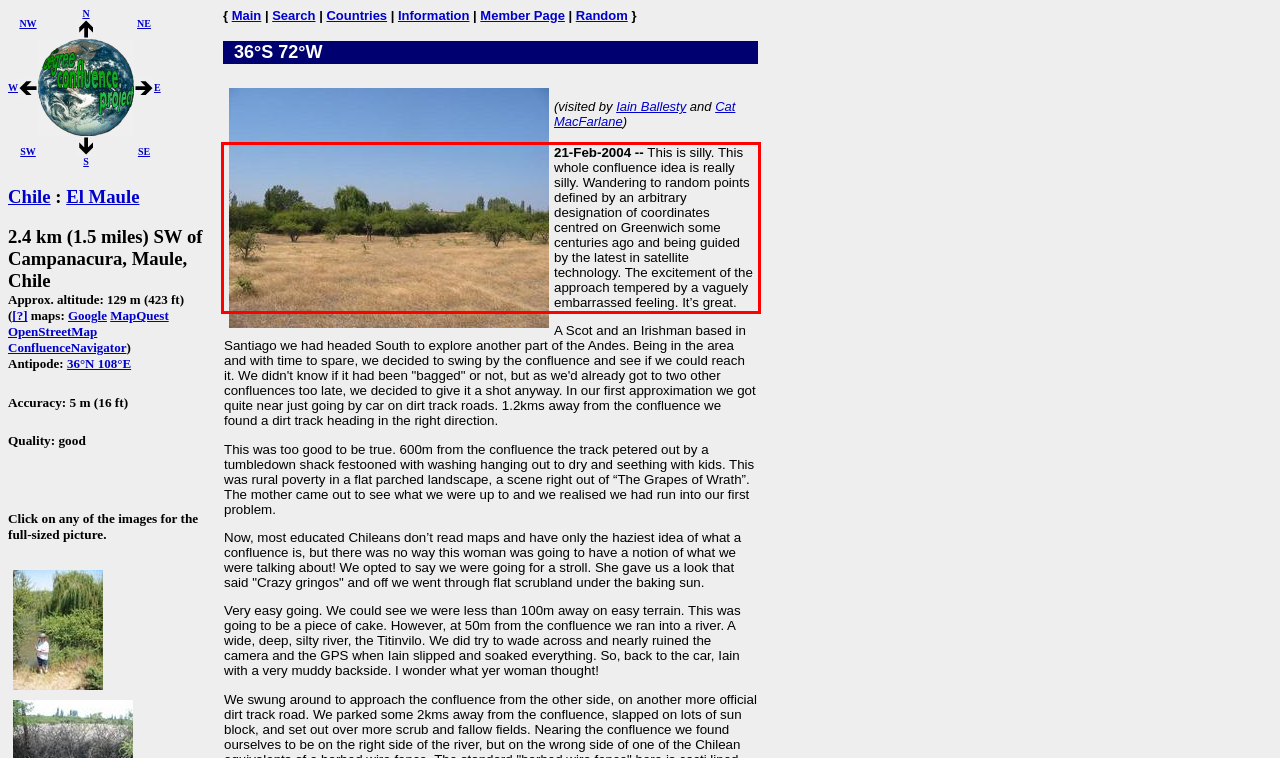Please identify and extract the text from the UI element that is surrounded by a red bounding box in the provided webpage screenshot.

21-Feb-2004 -- This is silly. This whole confluence idea is really silly. Wandering to random points defined by an arbitrary designation of coordinates centred on Greenwich some centuries ago and being guided by the latest in satellite technology. The excitement of the approach tempered by a vaguely embarrassed feeling. It’s great.